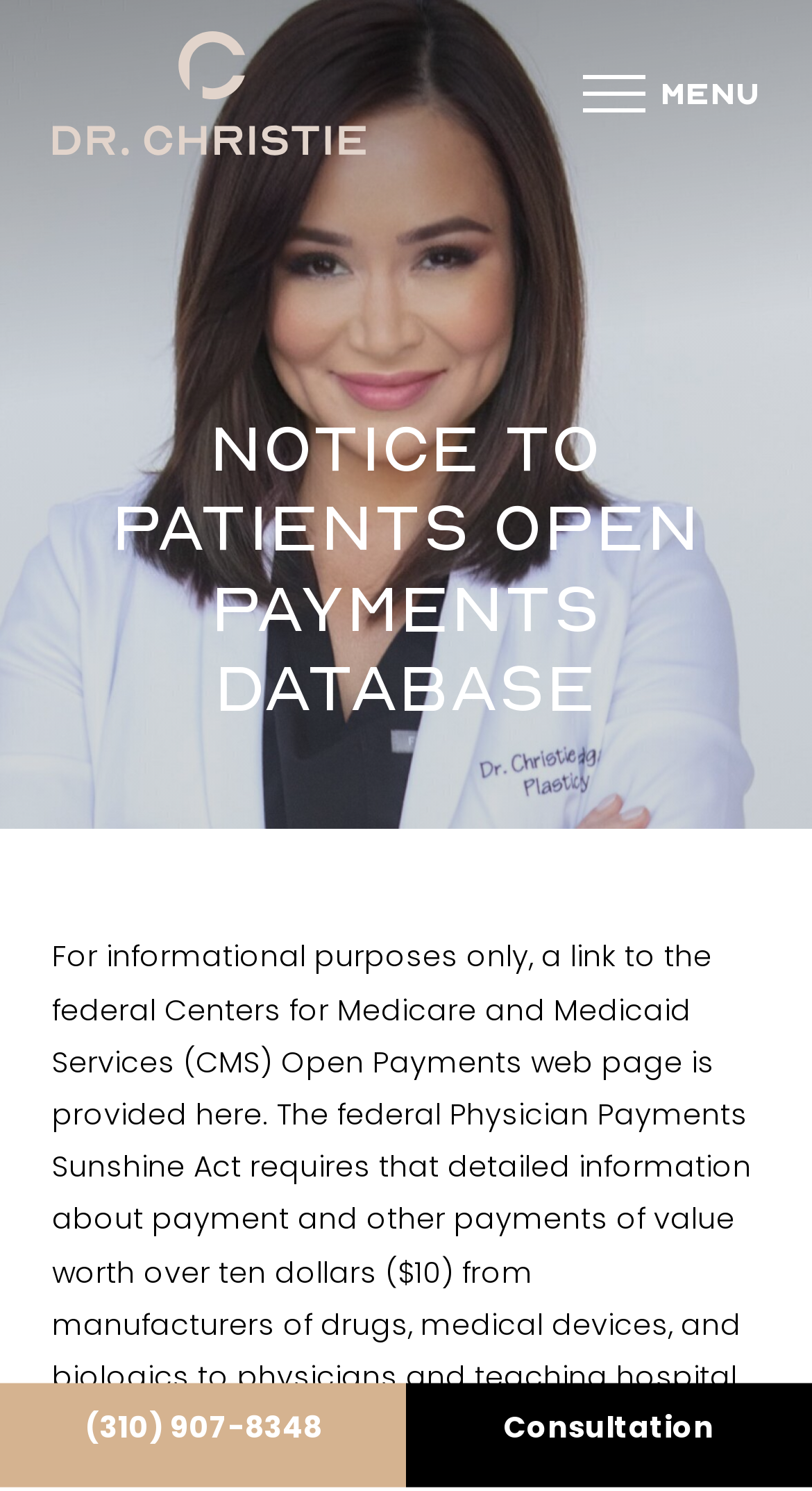What is the name of the button to close something?
Examine the webpage screenshot and provide an in-depth answer to the question.

I found the button by looking at the element with the text 'close', which is a button that can be clicked to close something.